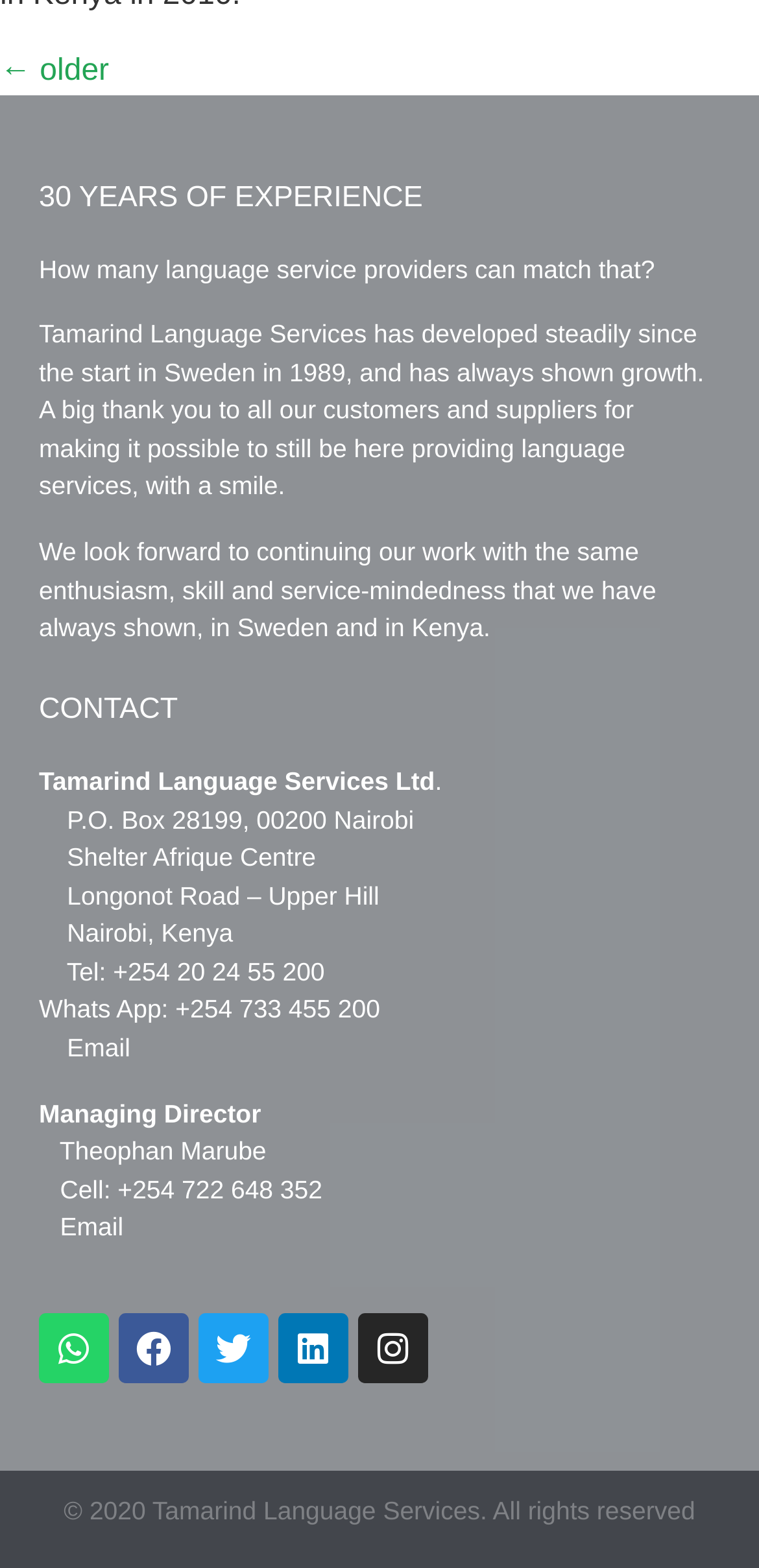Provide the bounding box coordinates of the UI element that matches the description: "+254 733 455 200".

[0.231, 0.634, 0.501, 0.653]